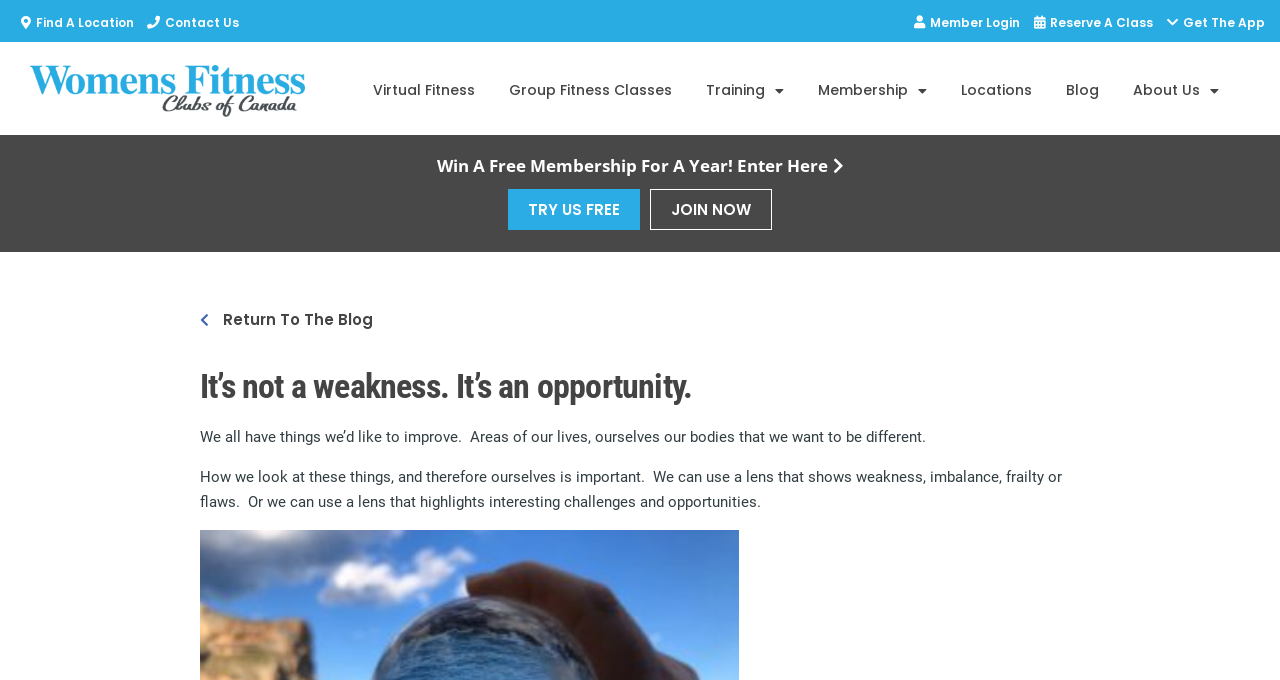Can you determine the bounding box coordinates of the area that needs to be clicked to fulfill the following instruction: "Get the app"?

[0.908, 0.015, 0.988, 0.052]